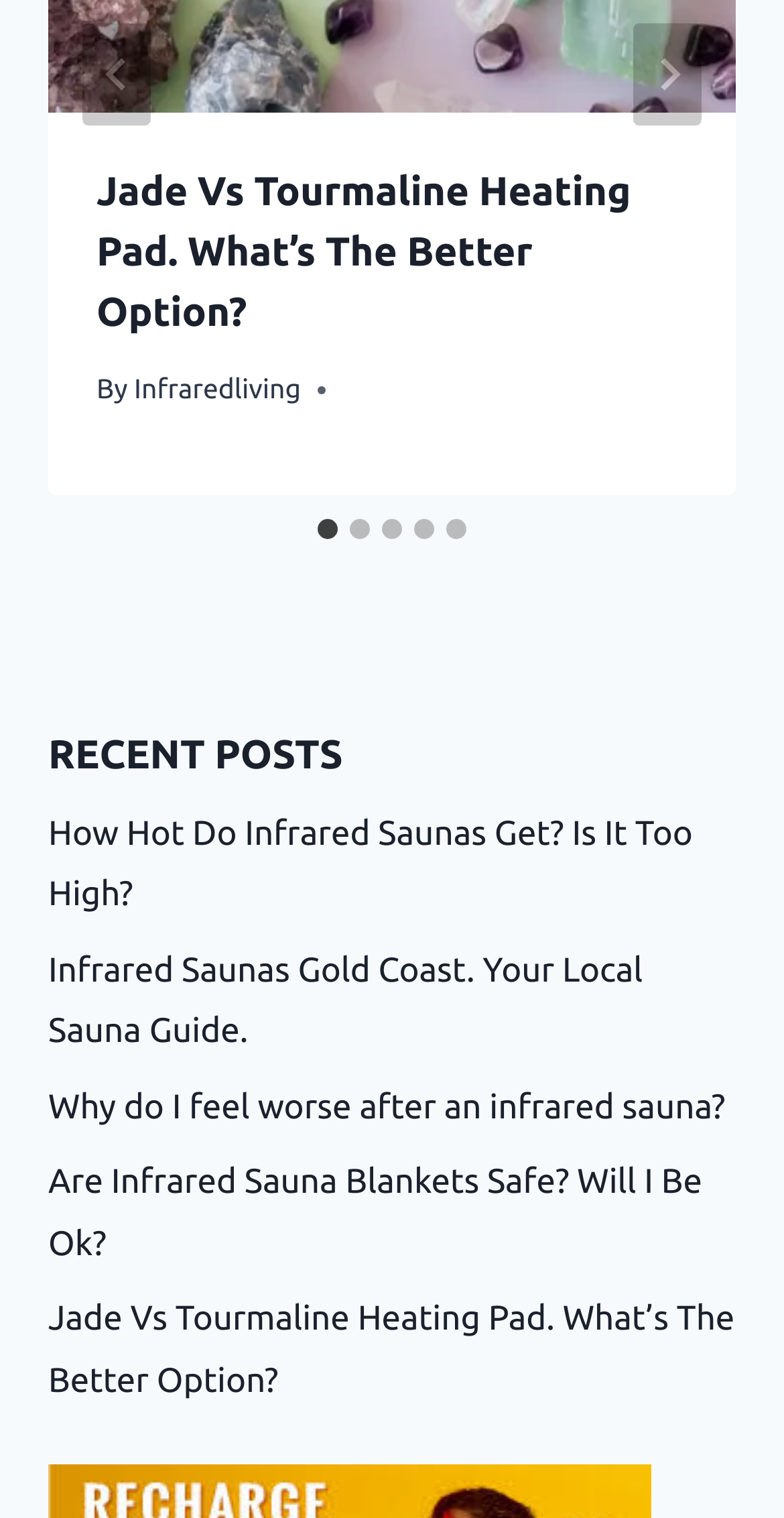Please specify the bounding box coordinates of the region to click in order to perform the following instruction: "Click the link 'How Hot Do Infrared Saunas Get? Is It Too High?'".

[0.062, 0.536, 0.884, 0.602]